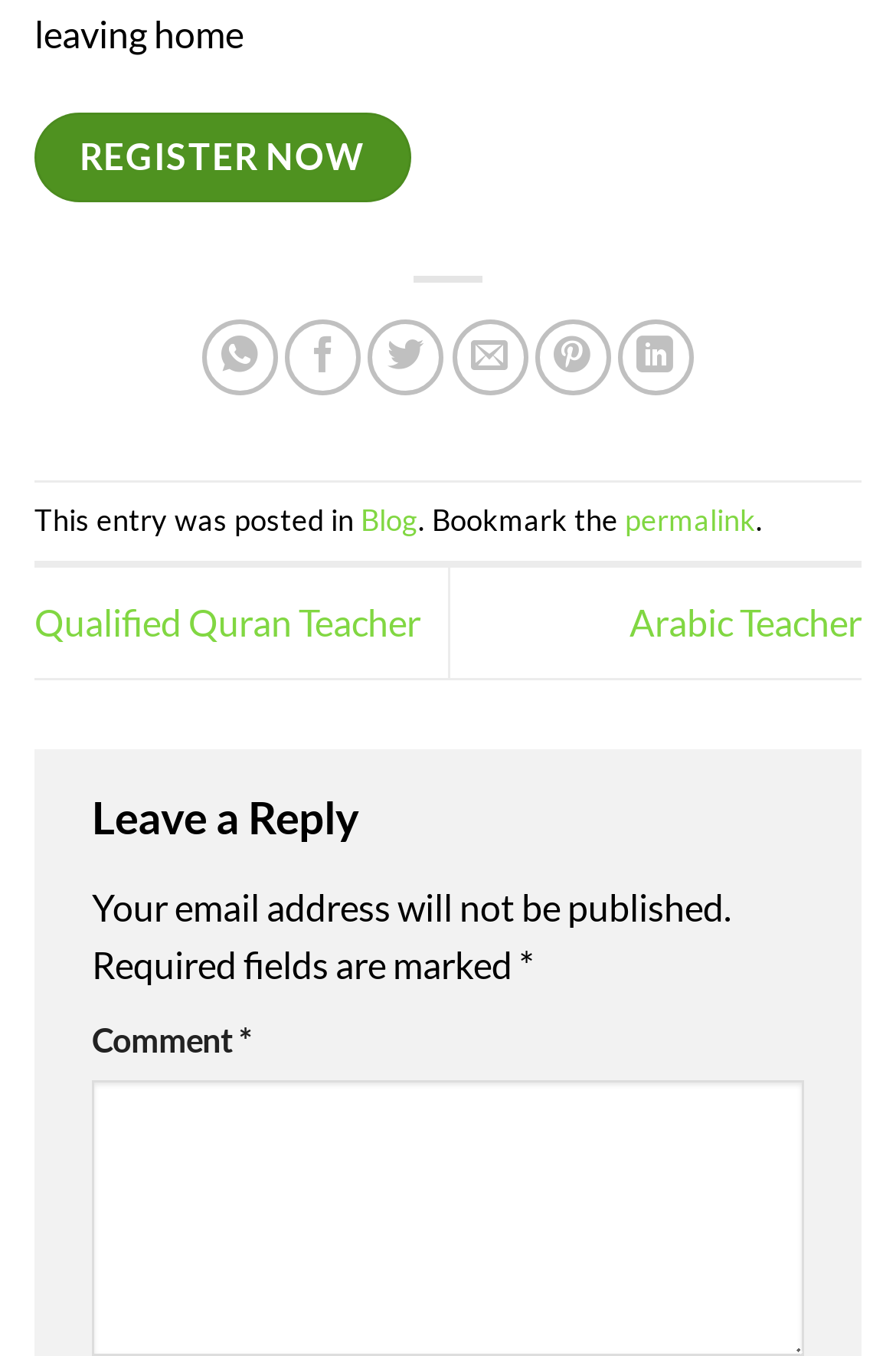Identify the bounding box coordinates of the clickable section necessary to follow the following instruction: "Enter a comment". The coordinates should be presented as four float numbers from 0 to 1, i.e., [left, top, right, bottom].

[0.103, 0.796, 0.897, 0.999]